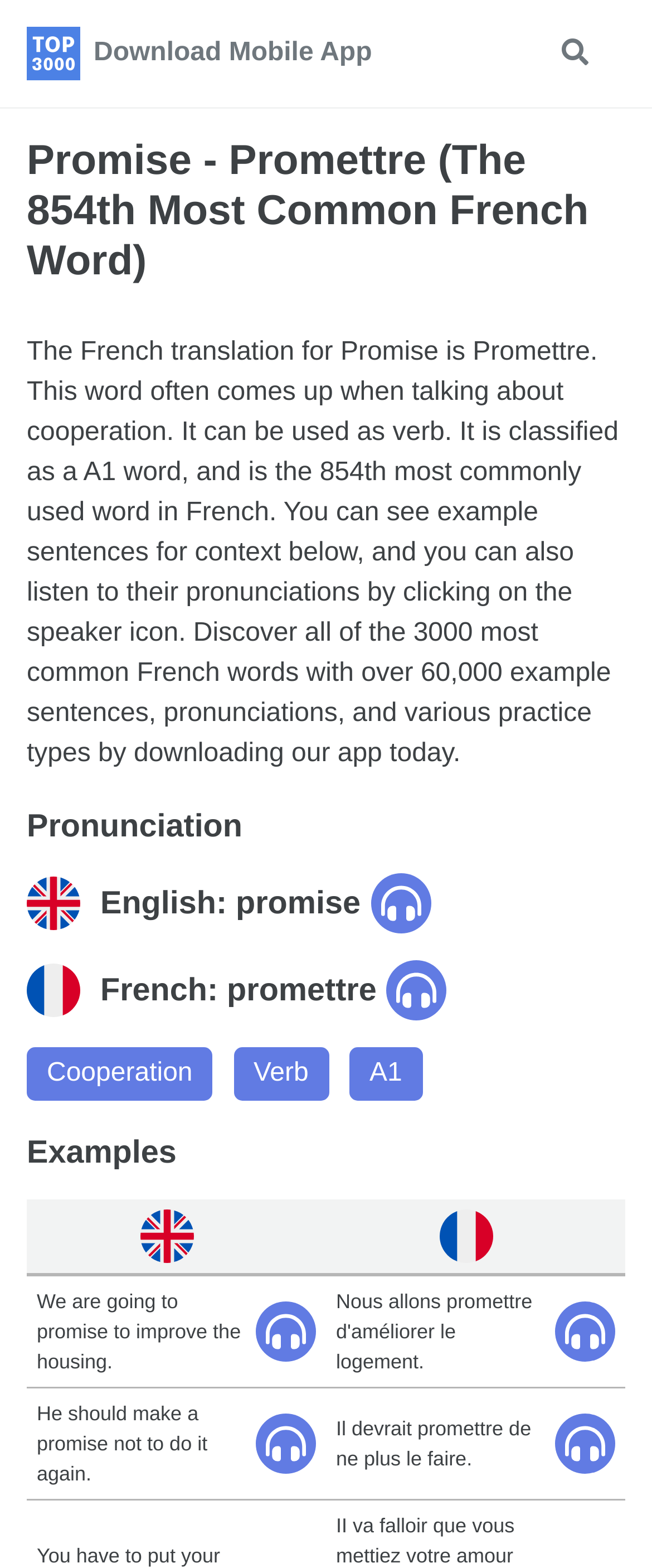Give an in-depth explanation of the webpage layout and content.

This webpage is about the French translation of the word "Promise", which is "Promettre". The page is divided into several sections. At the top, there are three links to skip to primary navigation, content, and footer, respectively. Below these links, there is a link to "Most Common Words" with an accompanying image, followed by a link to download a mobile app and a search toggle button.

The main content of the page is a description of the word "Promettre", which is classified as an A1 word and is the 854th most commonly used word in French. This description is accompanied by example sentences and pronunciation guides in both English and French. The pronunciation guides include speaker icons that can be clicked to listen to the pronunciation.

Below the description, there are three links to related topics: "Cooperation", "Verb", and "A1". Following these links, there is a section titled "Examples" that displays a table with two columns, one for English and one for French. Each row in the table contains a sentence in both languages, along with a pronunciation button that can be clicked to listen to the sentence.

There are a total of 7 images on the page, including the image accompanying the "Most Common Words" link, the speaker icons, and the flags representing English and French languages. There are also 5 buttons on the page, including the search toggle button, the pronunciation buttons, and the links to download the mobile app and skip to different sections of the page.